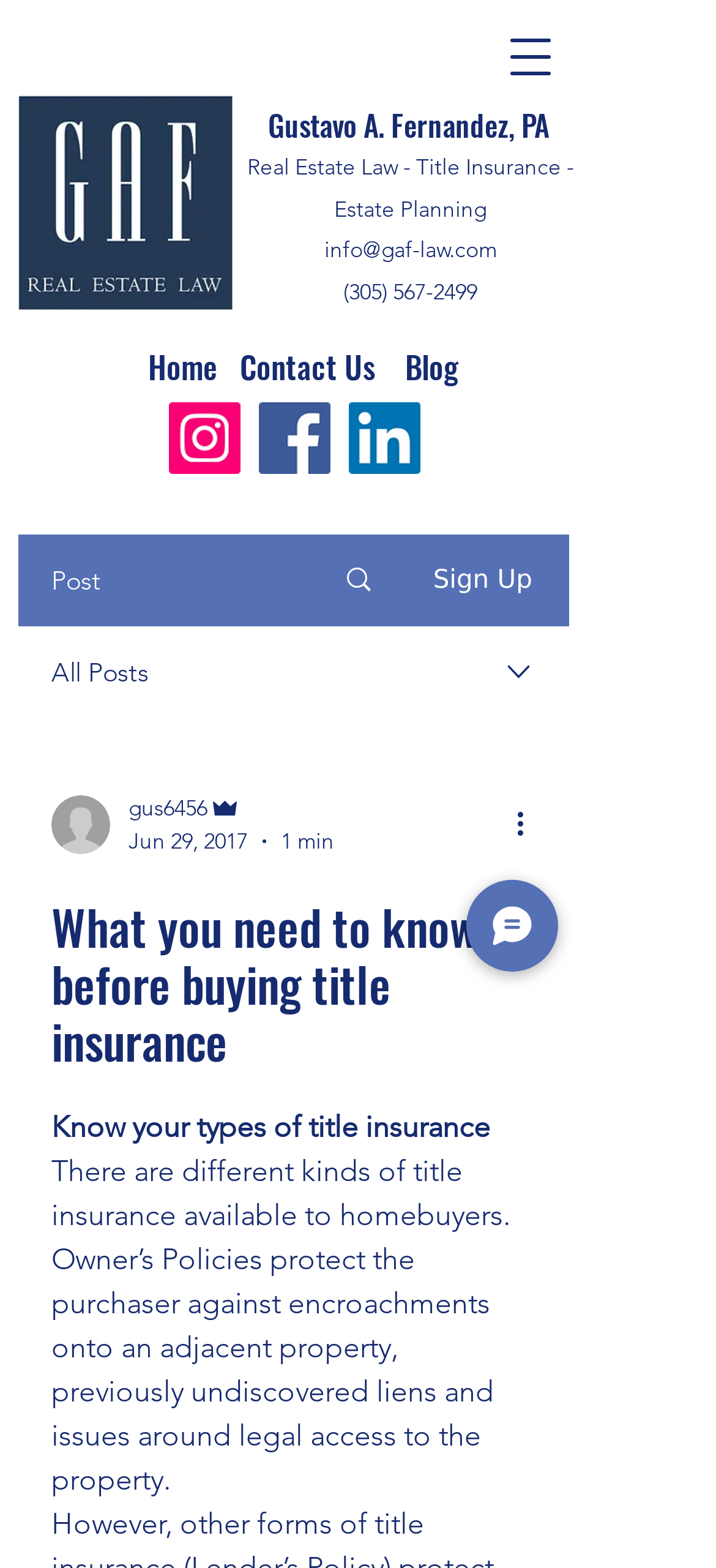Describe all the visual and textual components of the webpage comprehensively.

This webpage appears to be a blog post or article about title insurance, specifically discussing the different types of title insurance available to homebuyers. 

At the top left of the page, there is a logo of "GAFLAW" accompanied by a navigation menu button. To the right of the logo, there are links to "Real Estate Law - Title Insurance -" and "Estate Planning". Below these links, there is a contact information section with an email address and phone number. 

The main header section of the page features a heading "Gustavo A. Fernandez, PA" and a navigation bar with links to "Home", "Contact Us", and "Blog". 

Below the header section, there is a social media bar with links to Instagram, Facebook, and LinkedIn, each accompanied by an icon. 

The main content of the page starts with a heading "What you need to know before buying title insurance" followed by a subheading "Know your types of title insurance" and a paragraph of text discussing the different kinds of title insurance available to homebuyers. 

To the right of the main content, there is a sidebar with a "Post" label, a "Sign Up" button, and an "All Posts" link. There is also an image and a combobox with a writer's picture and some options. 

At the bottom right of the page, there is a "Chat" button accompanied by an icon.